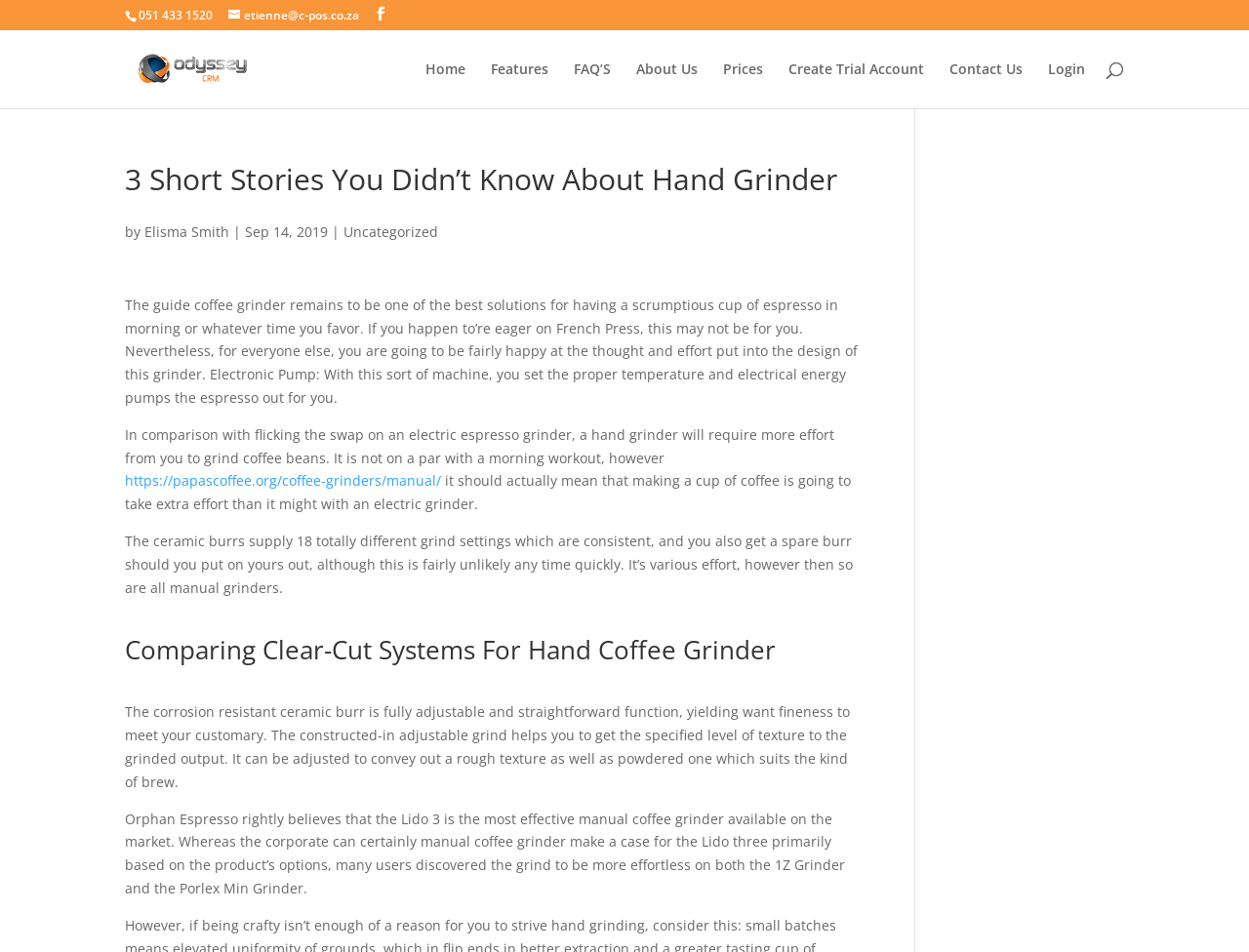Please answer the following question using a single word or phrase: 
What is the author of the article?

Elisma Smith